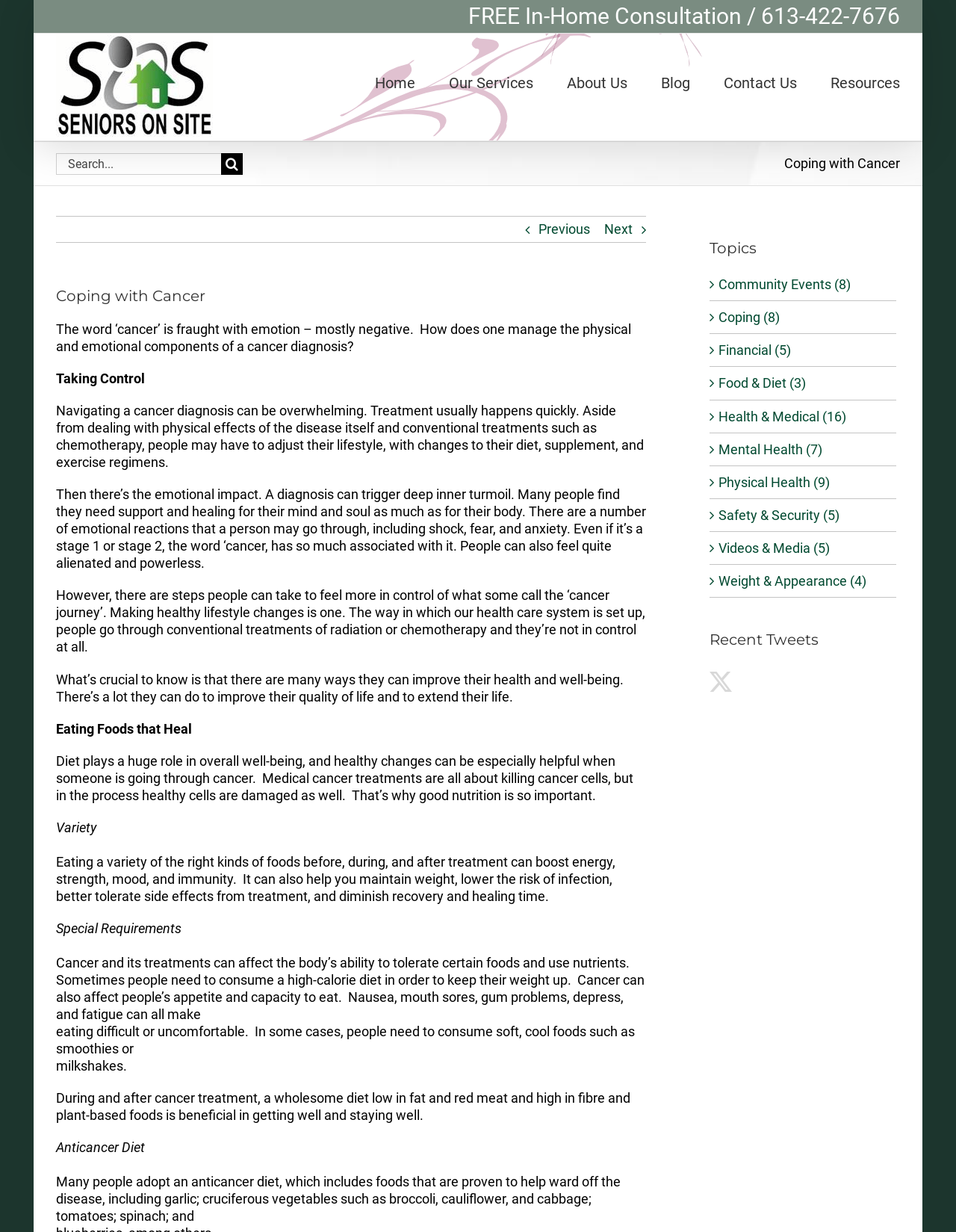Highlight the bounding box of the UI element that corresponds to this description: "Go to Top".

[0.904, 0.755, 0.941, 0.776]